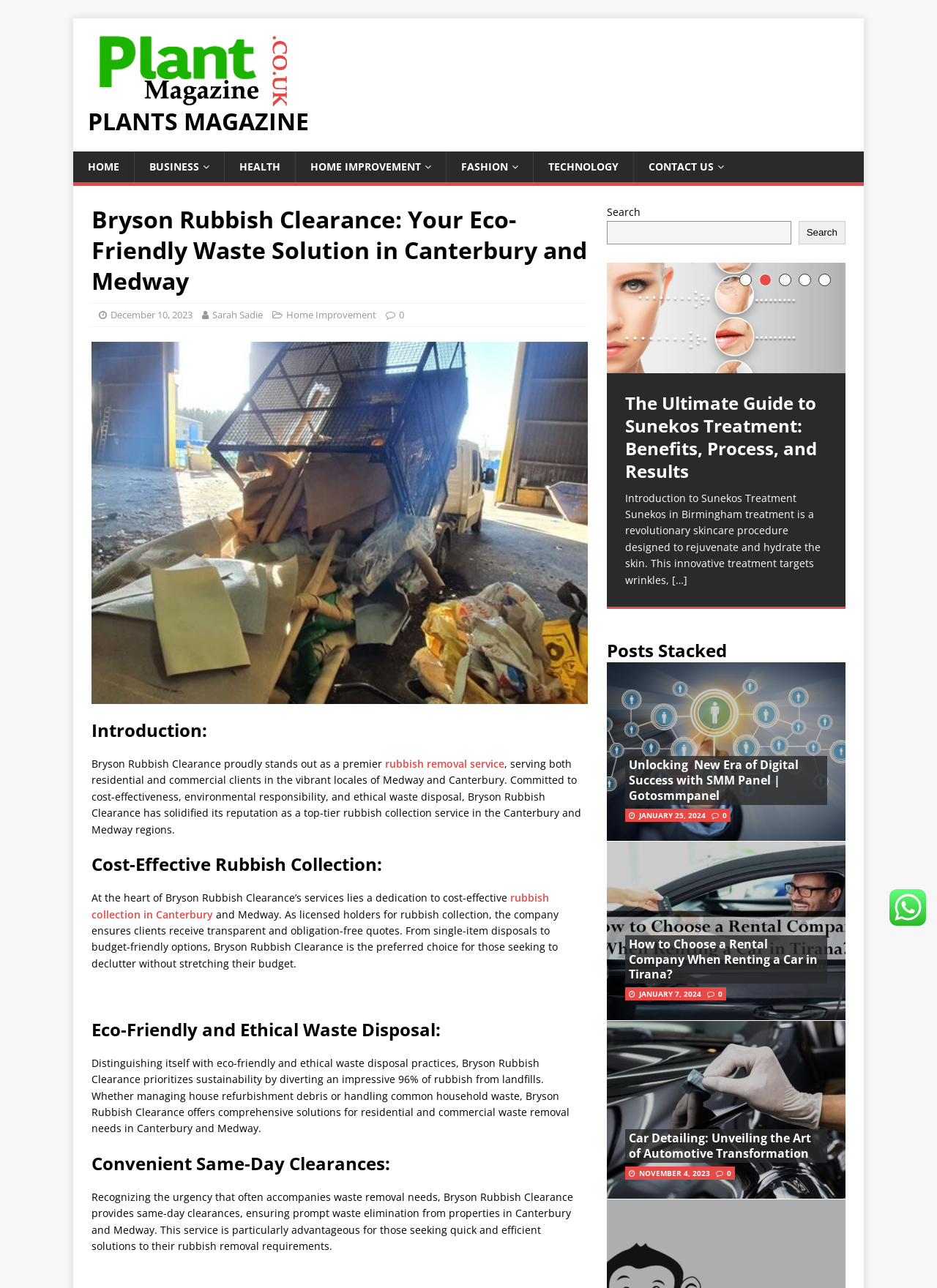Identify the bounding box coordinates of the section to be clicked to complete the task described by the following instruction: "View the 'Posts Stacked' section". The coordinates should be four float numbers between 0 and 1, formatted as [left, top, right, bottom].

[0.647, 0.496, 0.902, 0.514]